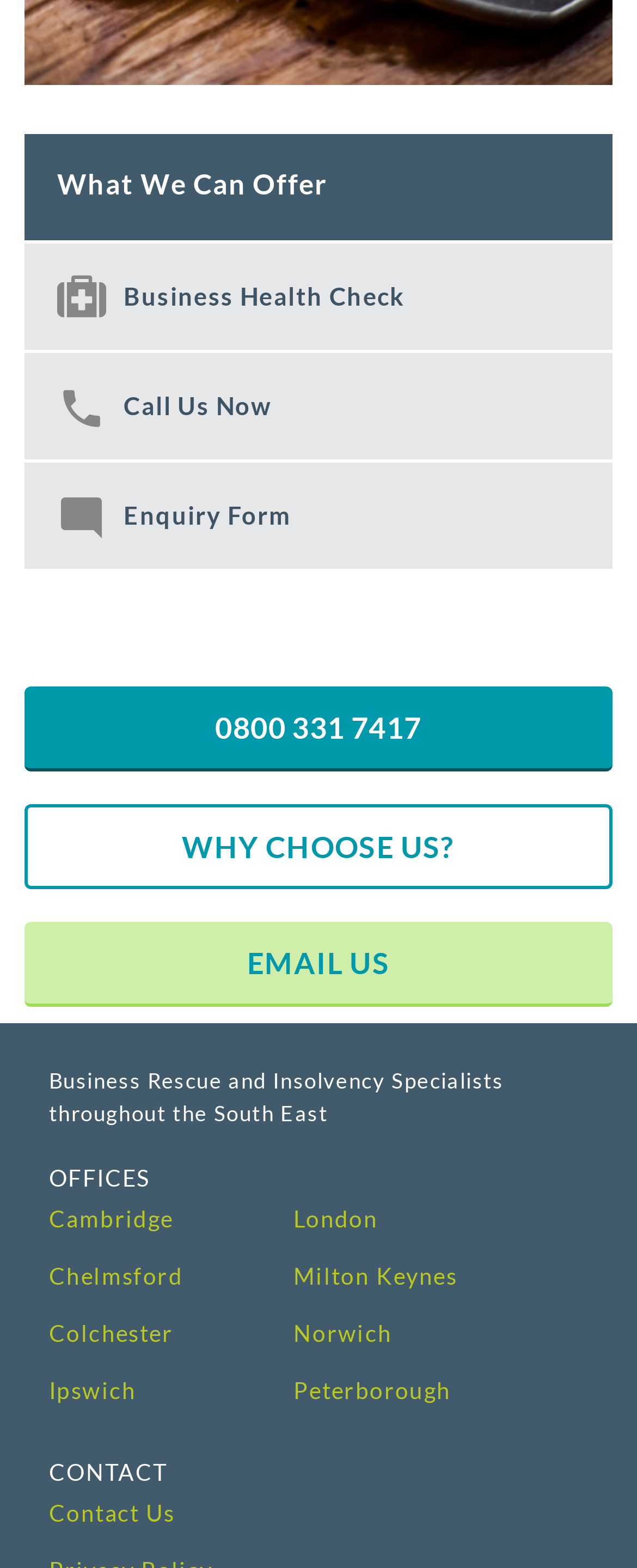Identify the bounding box coordinates of the HTML element based on this description: "Milton Keynes".

[0.46, 0.804, 0.718, 0.825]